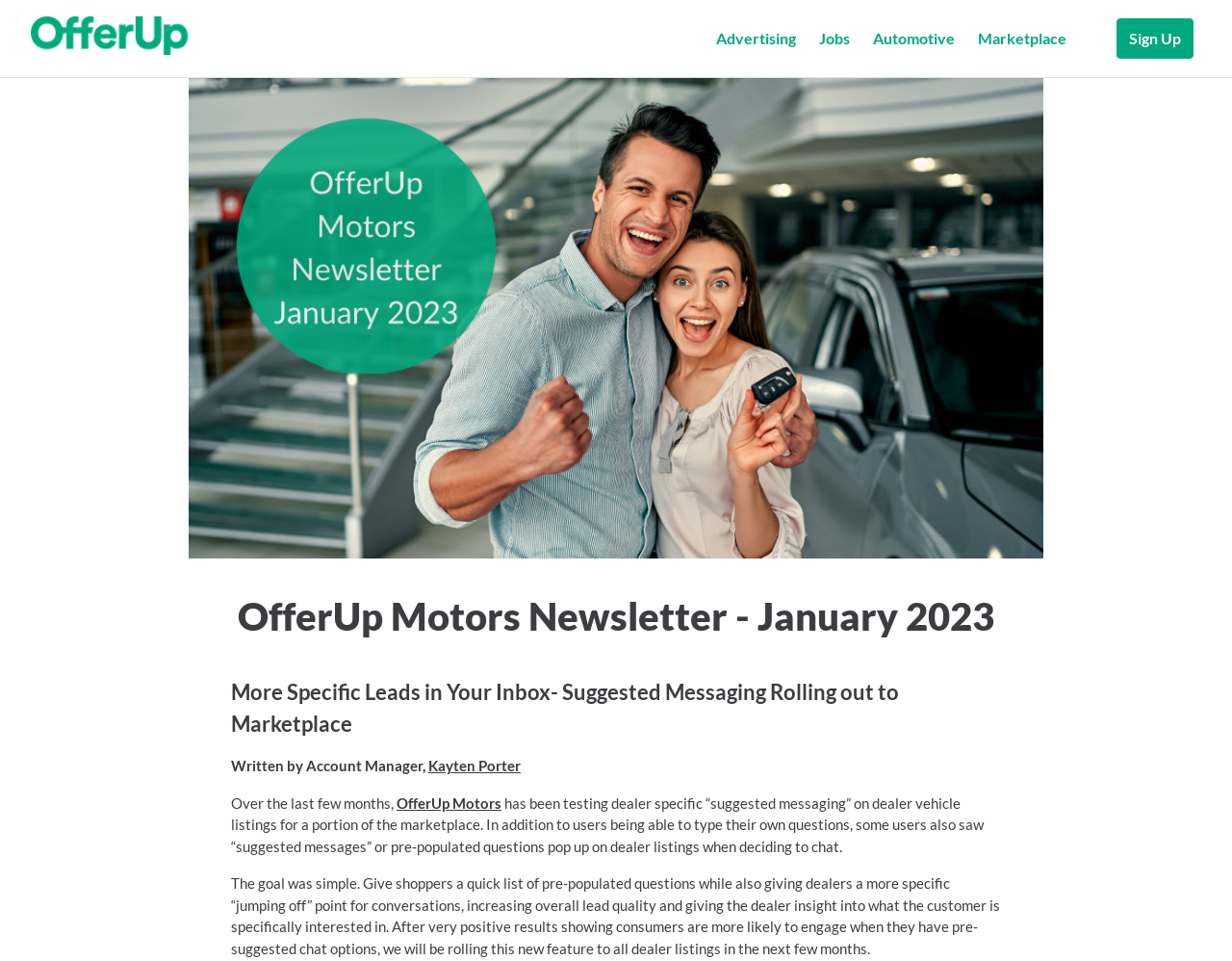Locate the coordinates of the bounding box for the clickable region that fulfills this instruction: "Read the article by Kayten Porter".

[0.348, 0.788, 0.423, 0.806]